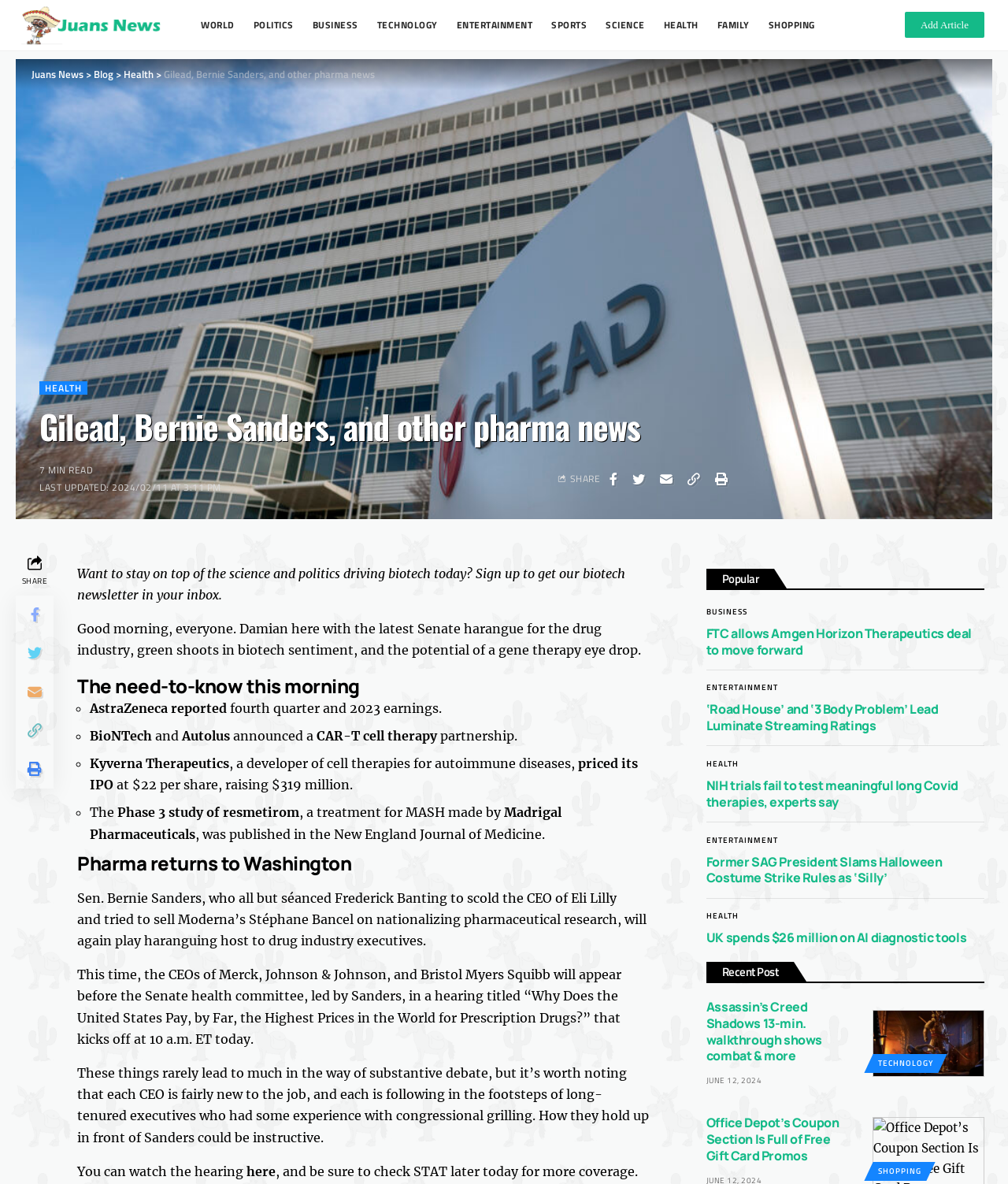Extract the heading text from the webpage.

Gilead, Bernie Sanders, and other pharma news